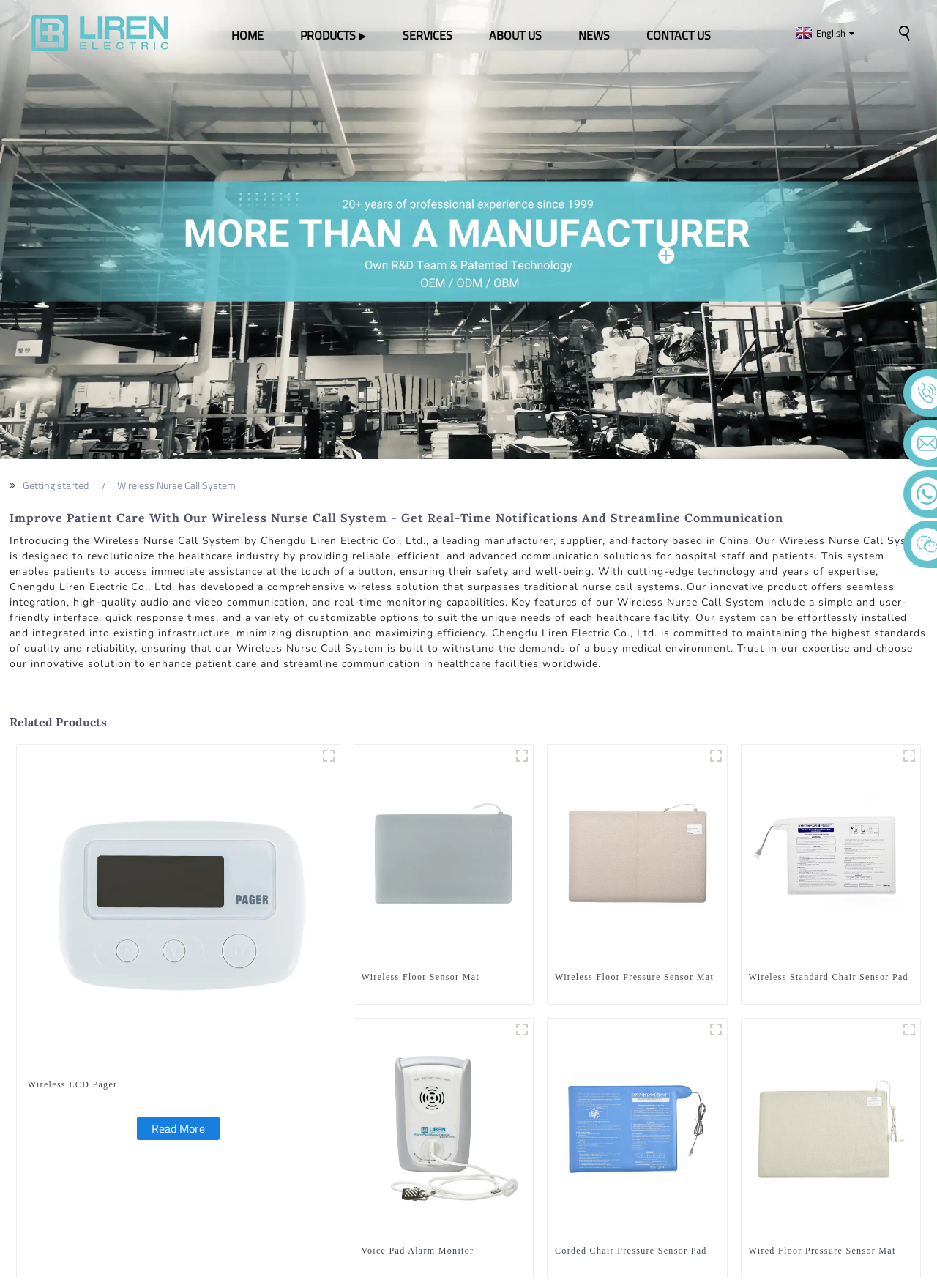Please determine and provide the text content of the webpage's heading.

Improve Patient Care With Our Wireless Nurse Call System - Get Real-Time Notifications And Streamline Communication